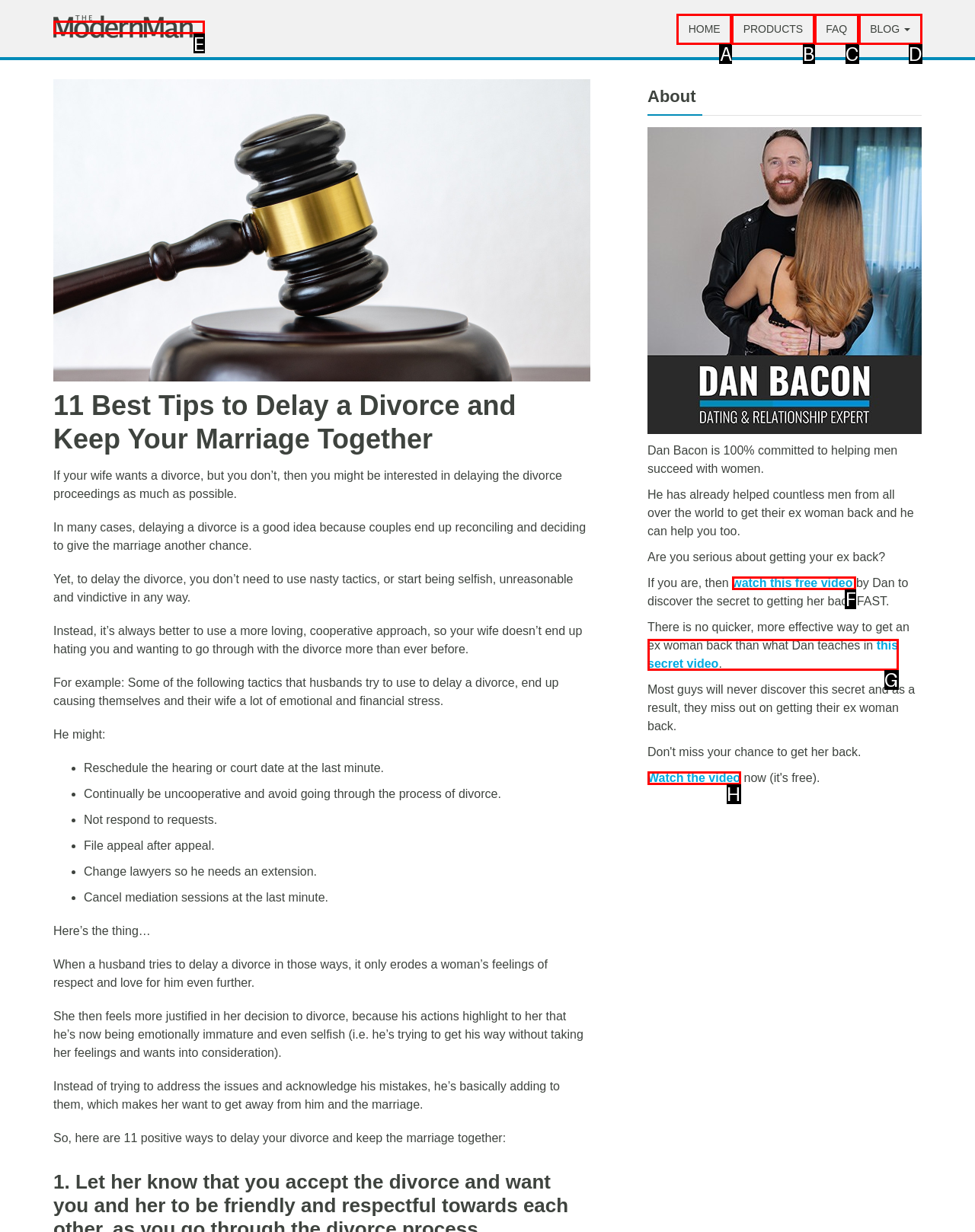Given the description: Products, select the HTML element that best matches it. Reply with the letter of your chosen option.

B